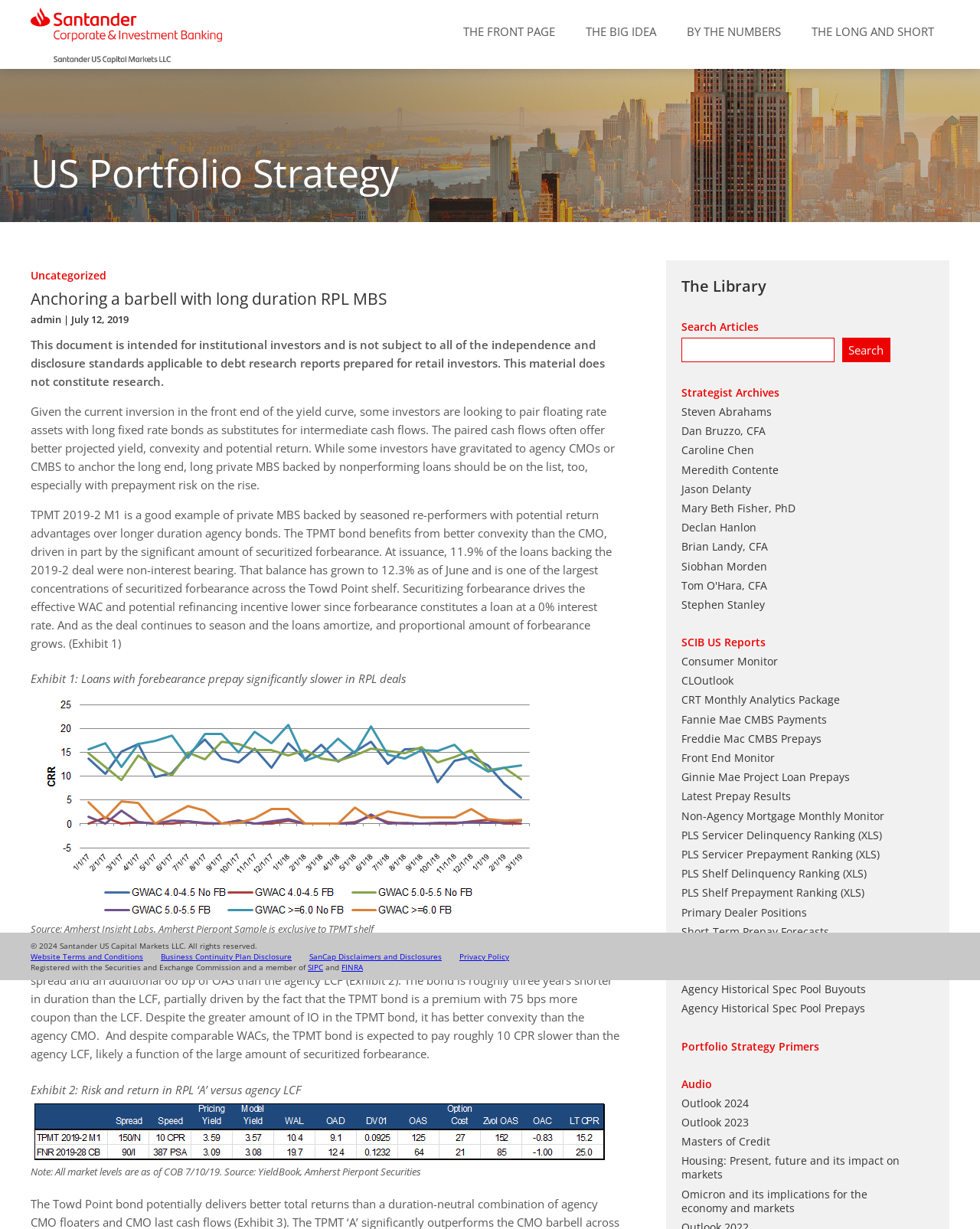Refer to the image and provide an in-depth answer to the question: 
Who is the author of the article?

The question is asking for the author of the article. By looking at the webpage, we can see that the link 'admin' is present, which suggests that this is the author of the article.